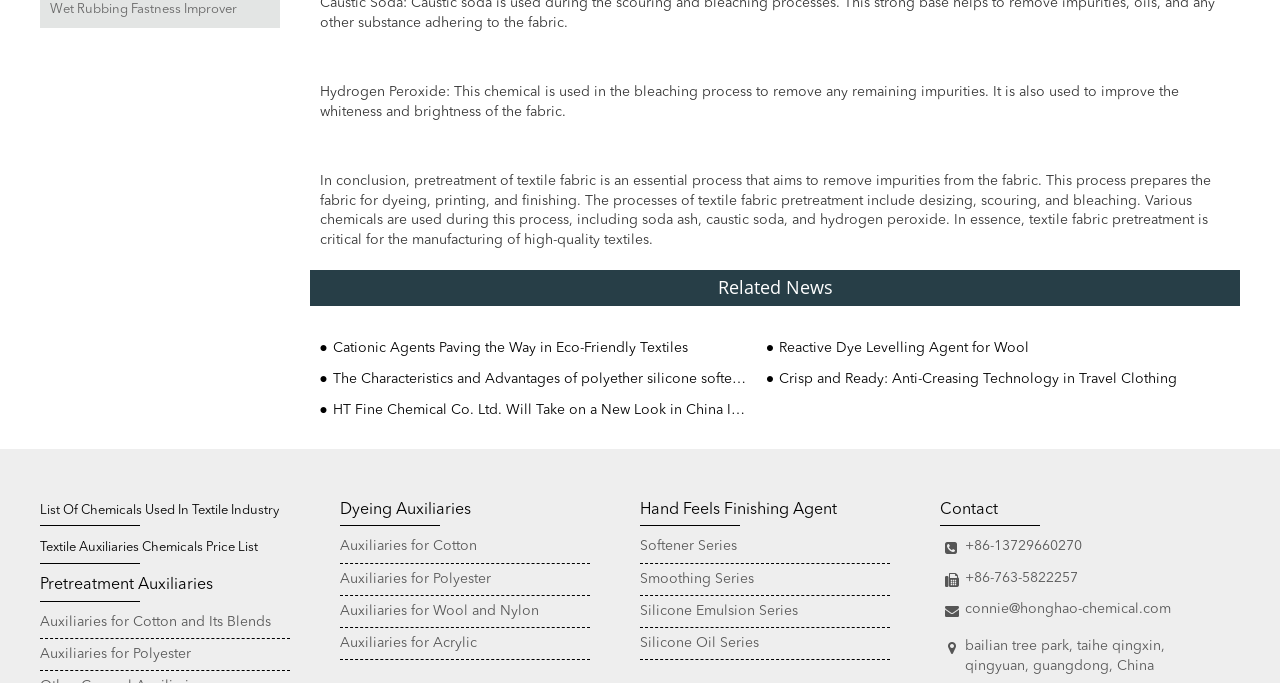Respond with a single word or short phrase to the following question: 
What is the location of the company?

Guangdong, China